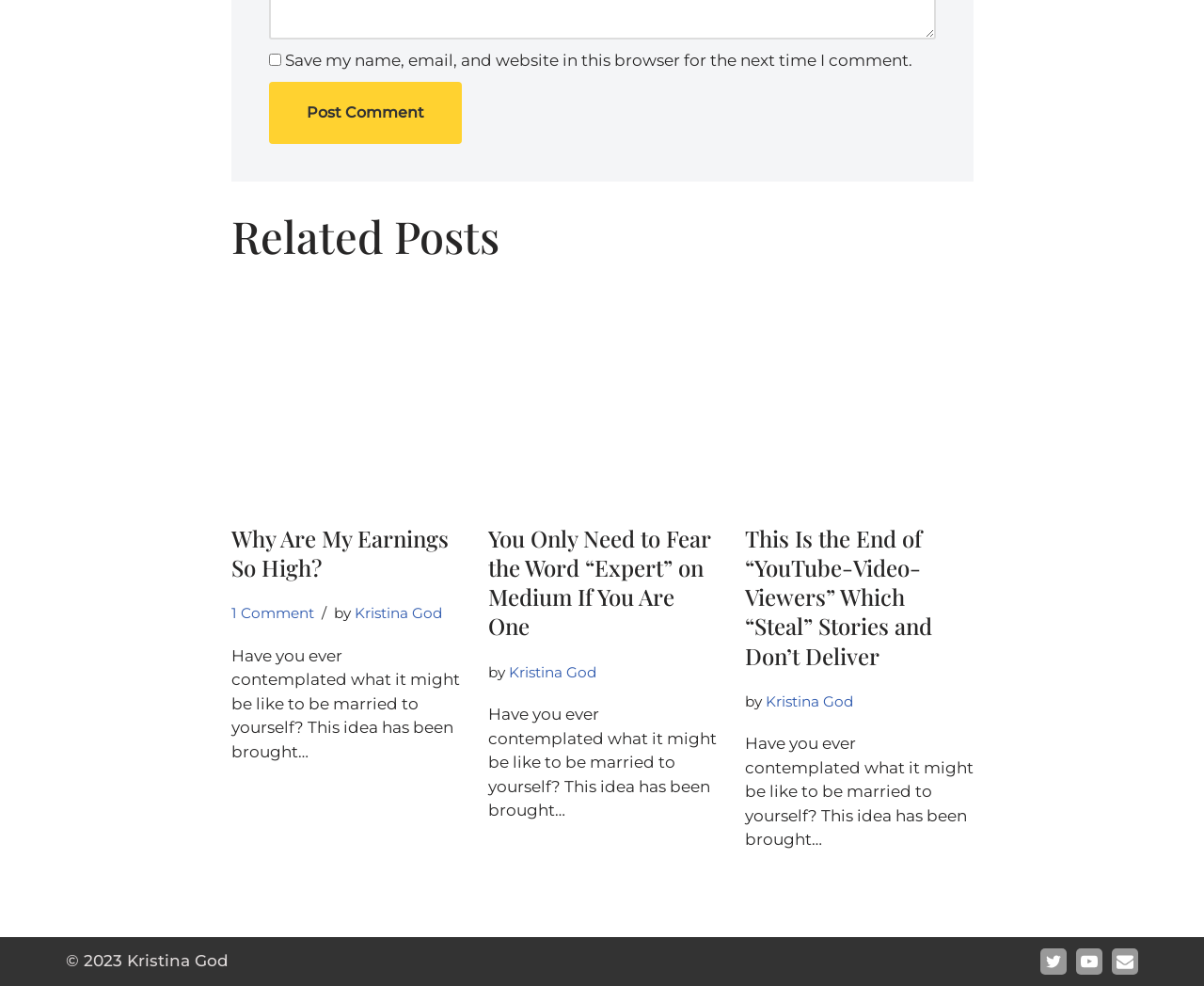Who is the author of the posts on this webpage?
Look at the image and provide a detailed response to the question.

The author of the posts on this webpage can be determined by looking at the static text elements with the text 'by' followed by a link with the text 'Kristina God', which appears multiple times on the webpage.